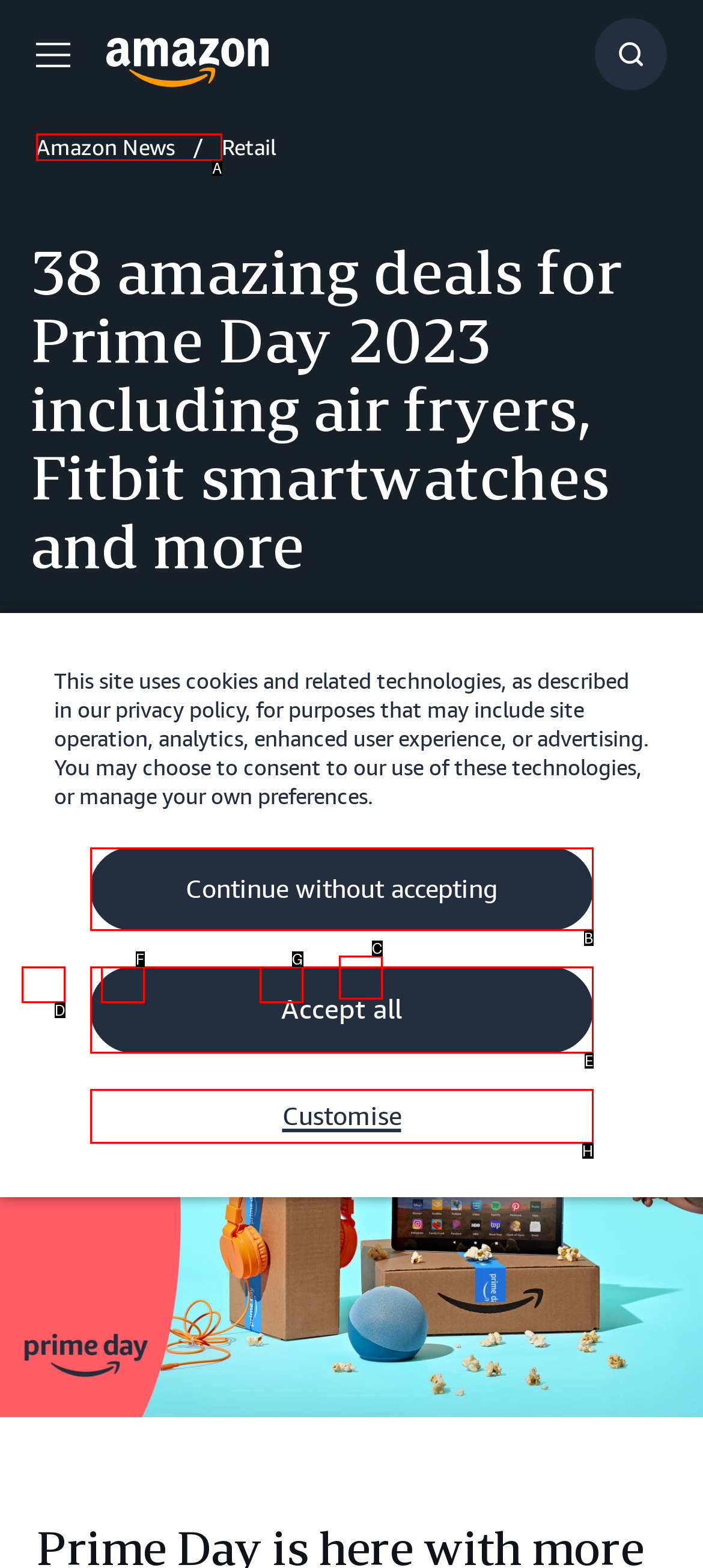Identify the option that corresponds to: Continue without accepting
Respond with the corresponding letter from the choices provided.

B